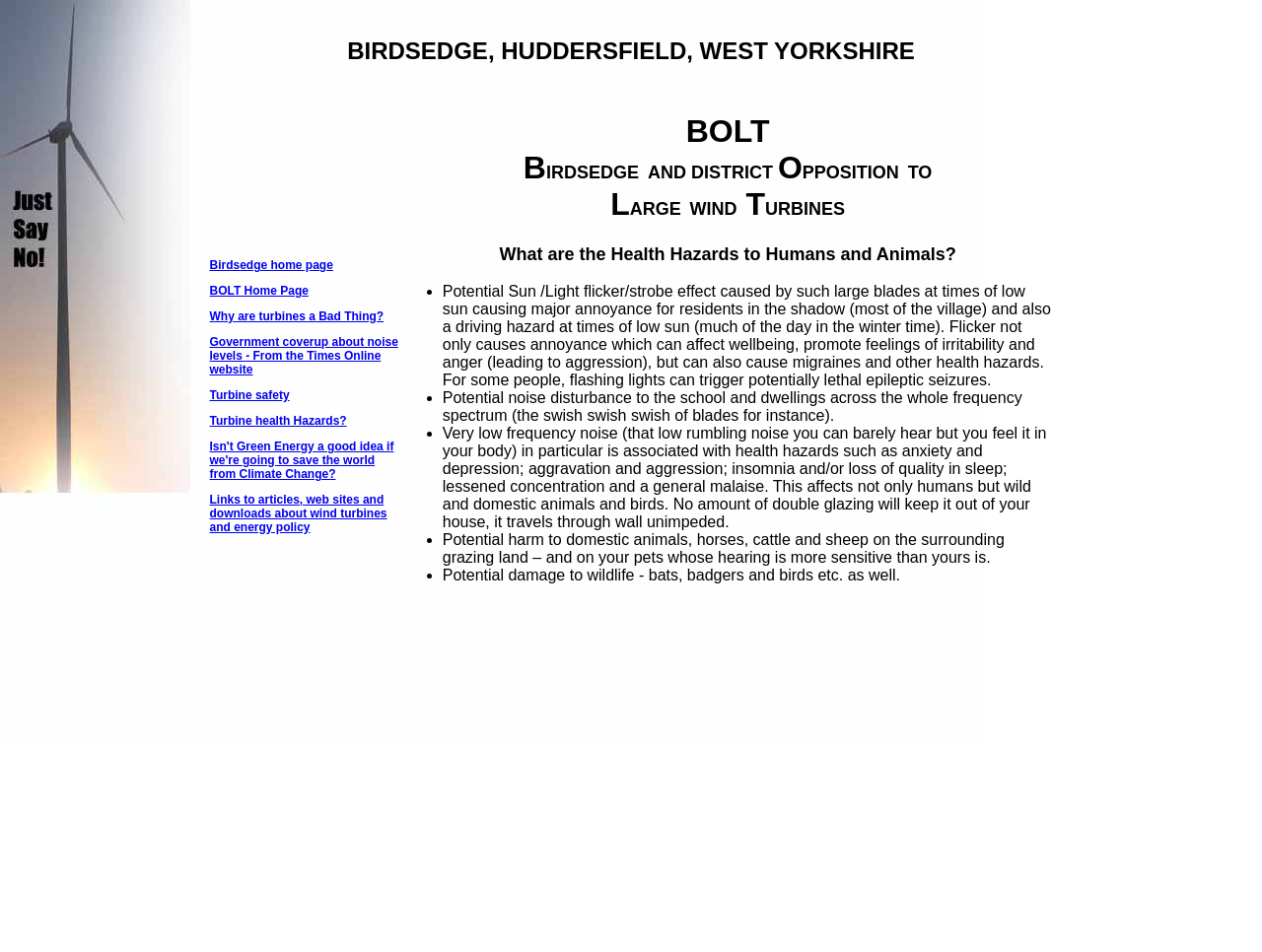Determine the main heading of the webpage and generate its text.

BOLT
BIRDSEDGE AND DISTRICT OPPOSITION TO
LARGE WIND TURBINES